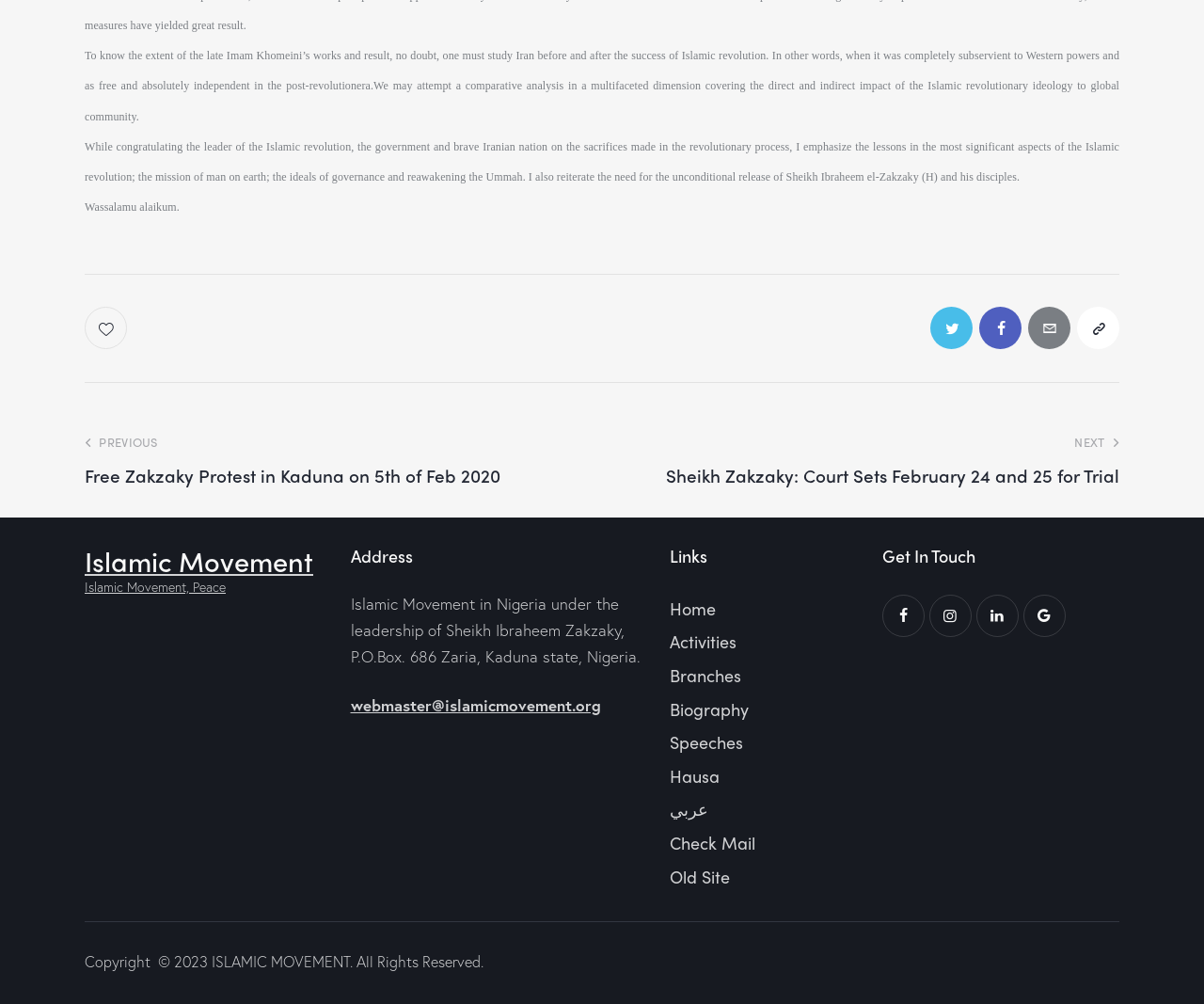Respond to the following question with a brief word or phrase:
What is the language of the link 'Hausa'?

Hausa